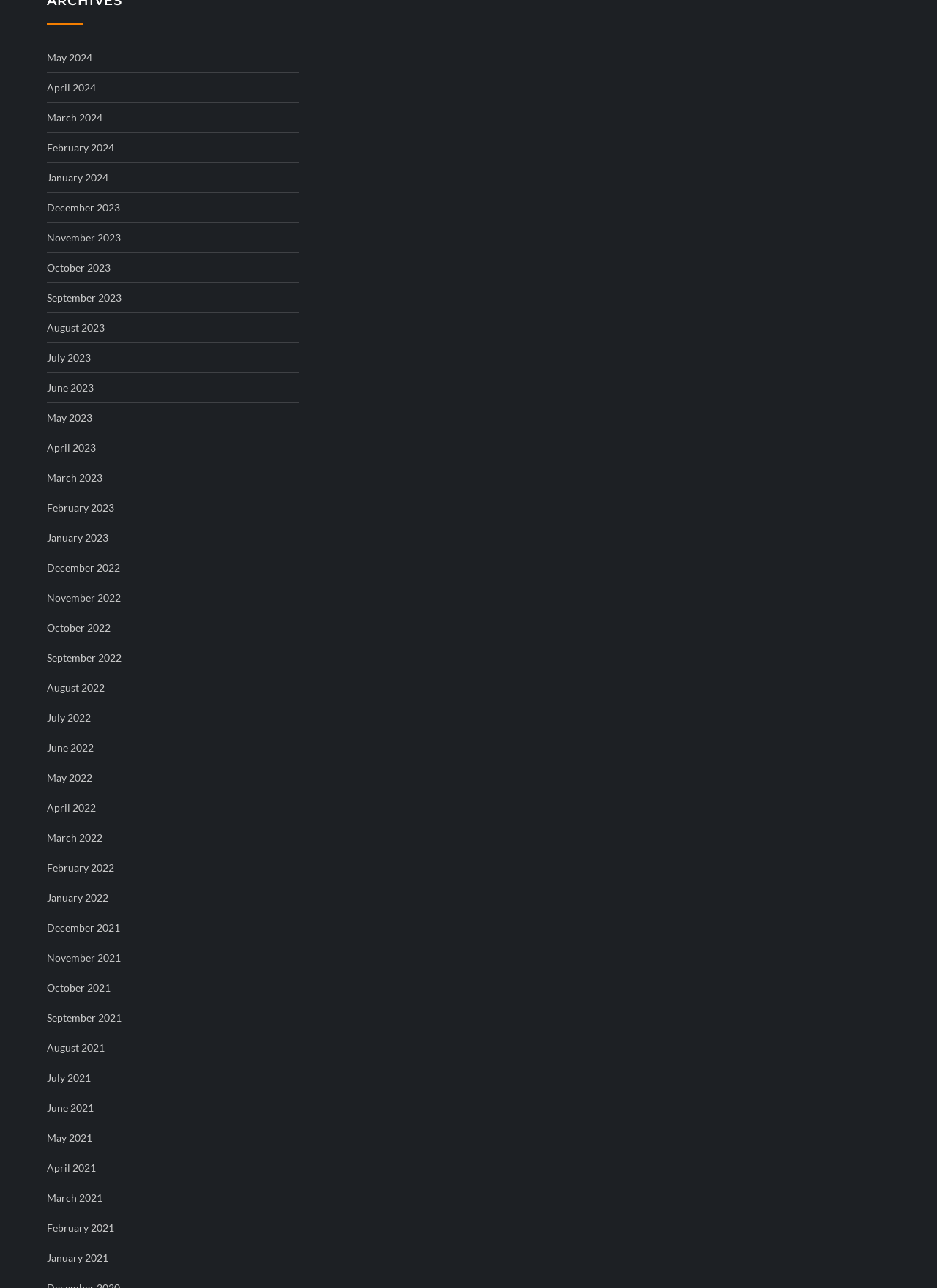From the details in the image, provide a thorough response to the question: What is the earliest month available?

By examining the list of links on the webpage, I found that the earliest month available is January 2021, which is located at the bottom of the list.